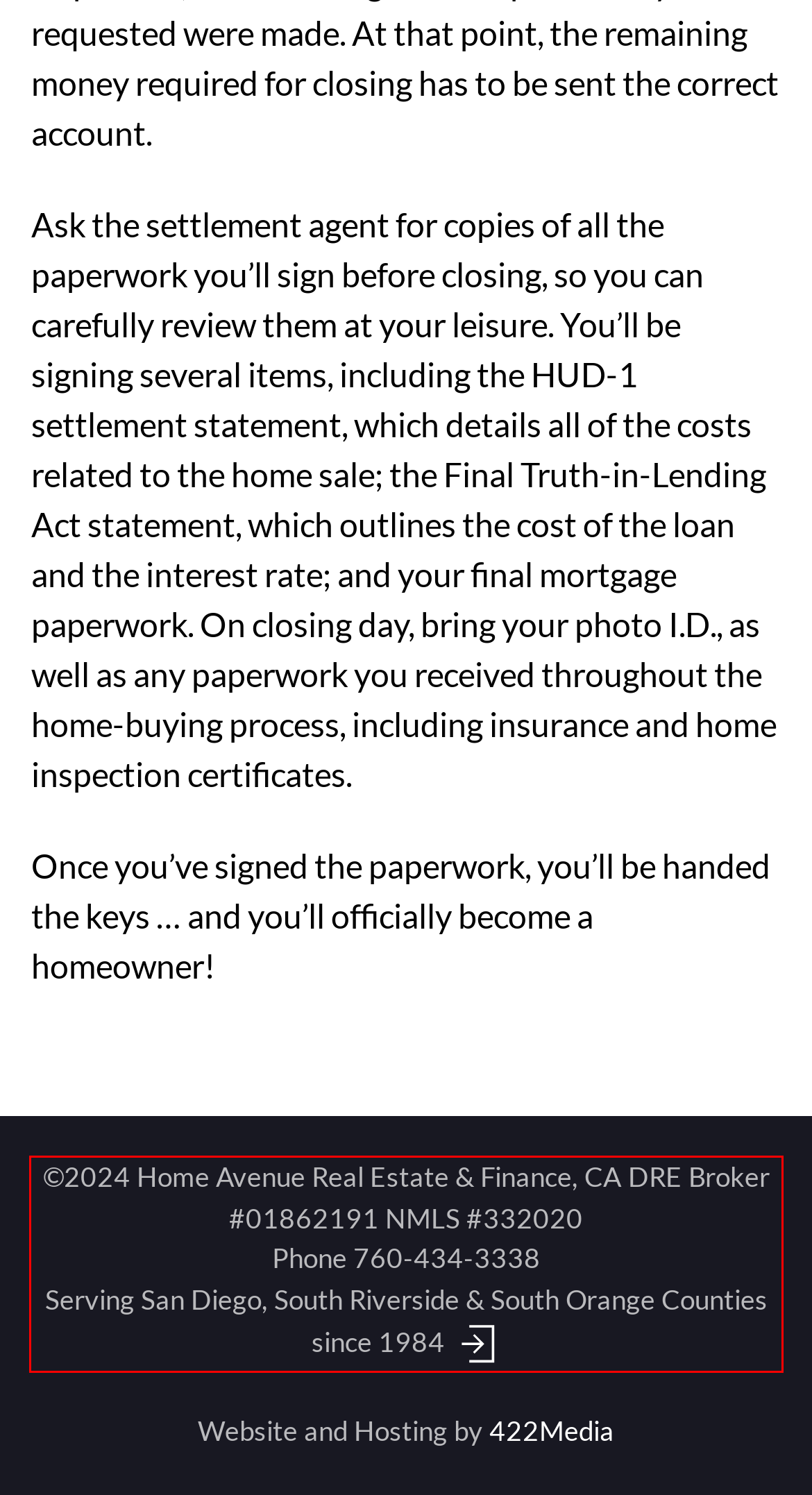Examine the webpage screenshot and use OCR to obtain the text inside the red bounding box.

©2024 Home Avenue Real Estate & Finance, CA DRE Broker #01862191 NMLS #332020 Phone 760-434-3338 Serving San Diego, South Riverside & South Orange Counties since 1984